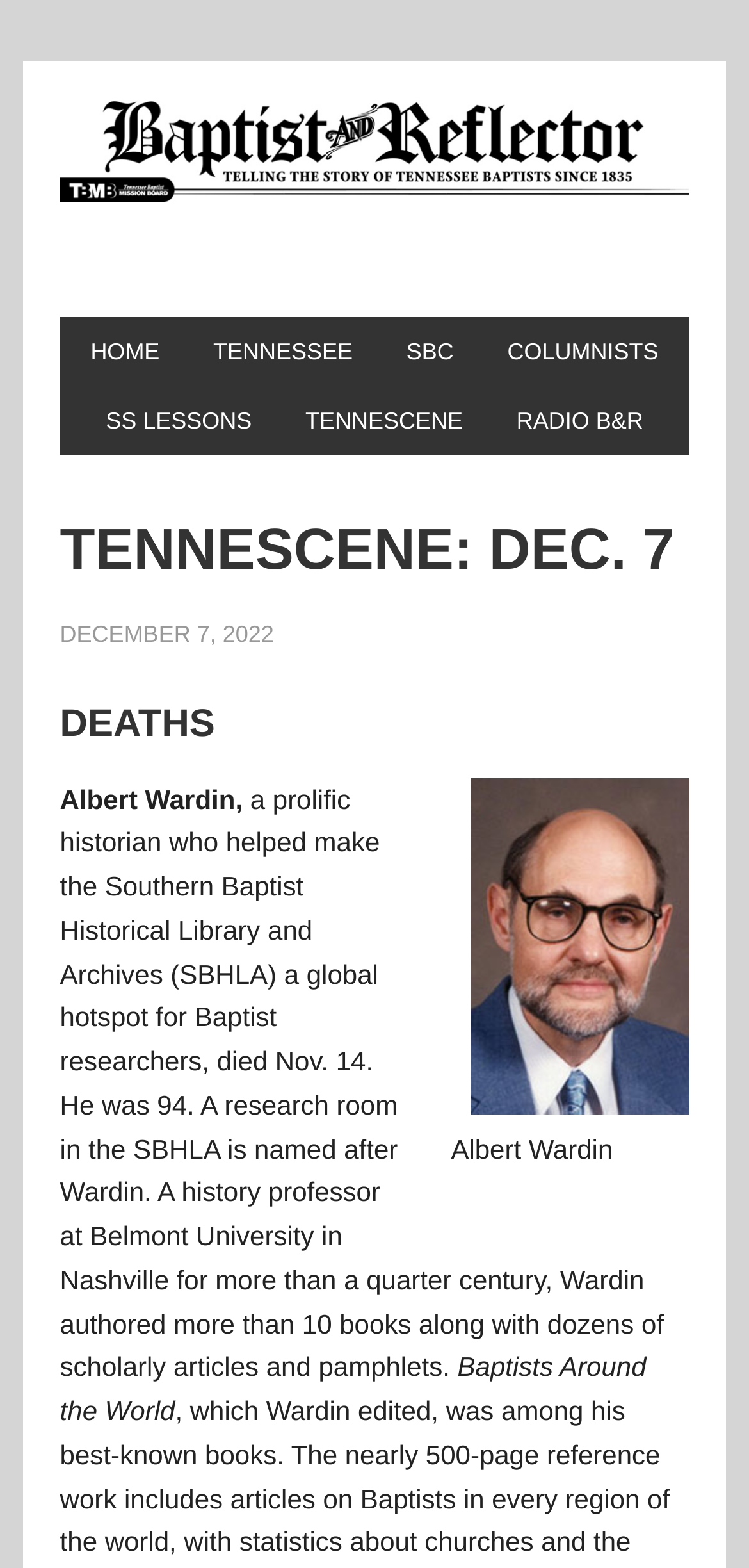Show the bounding box coordinates for the element that needs to be clicked to execute the following instruction: "click TENNESSEE". Provide the coordinates in the form of four float numbers between 0 and 1, i.e., [left, top, right, bottom].

[0.254, 0.202, 0.502, 0.246]